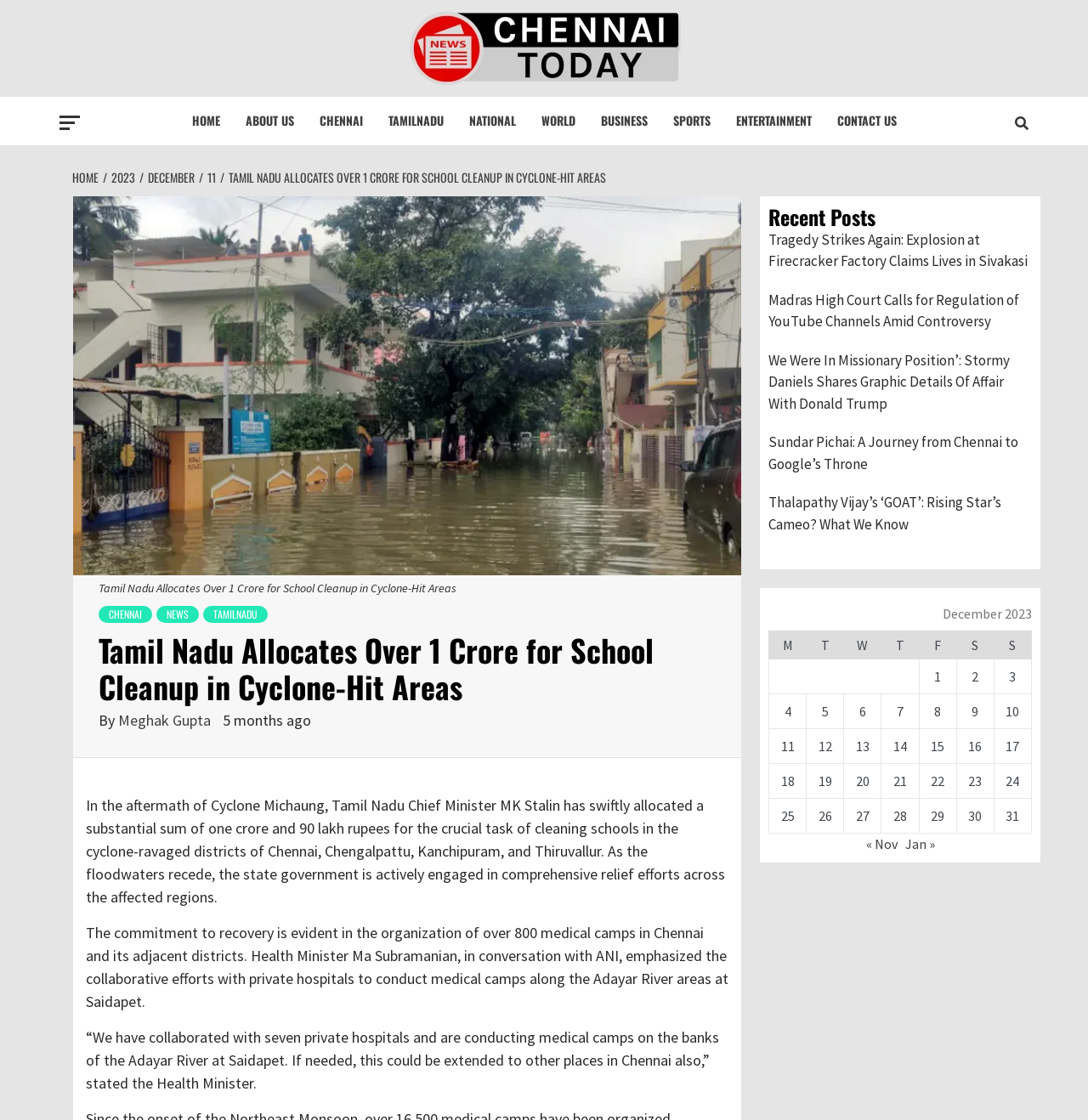Locate the bounding box coordinates of the clickable area needed to fulfill the instruction: "View recent posts".

[0.706, 0.183, 0.948, 0.205]